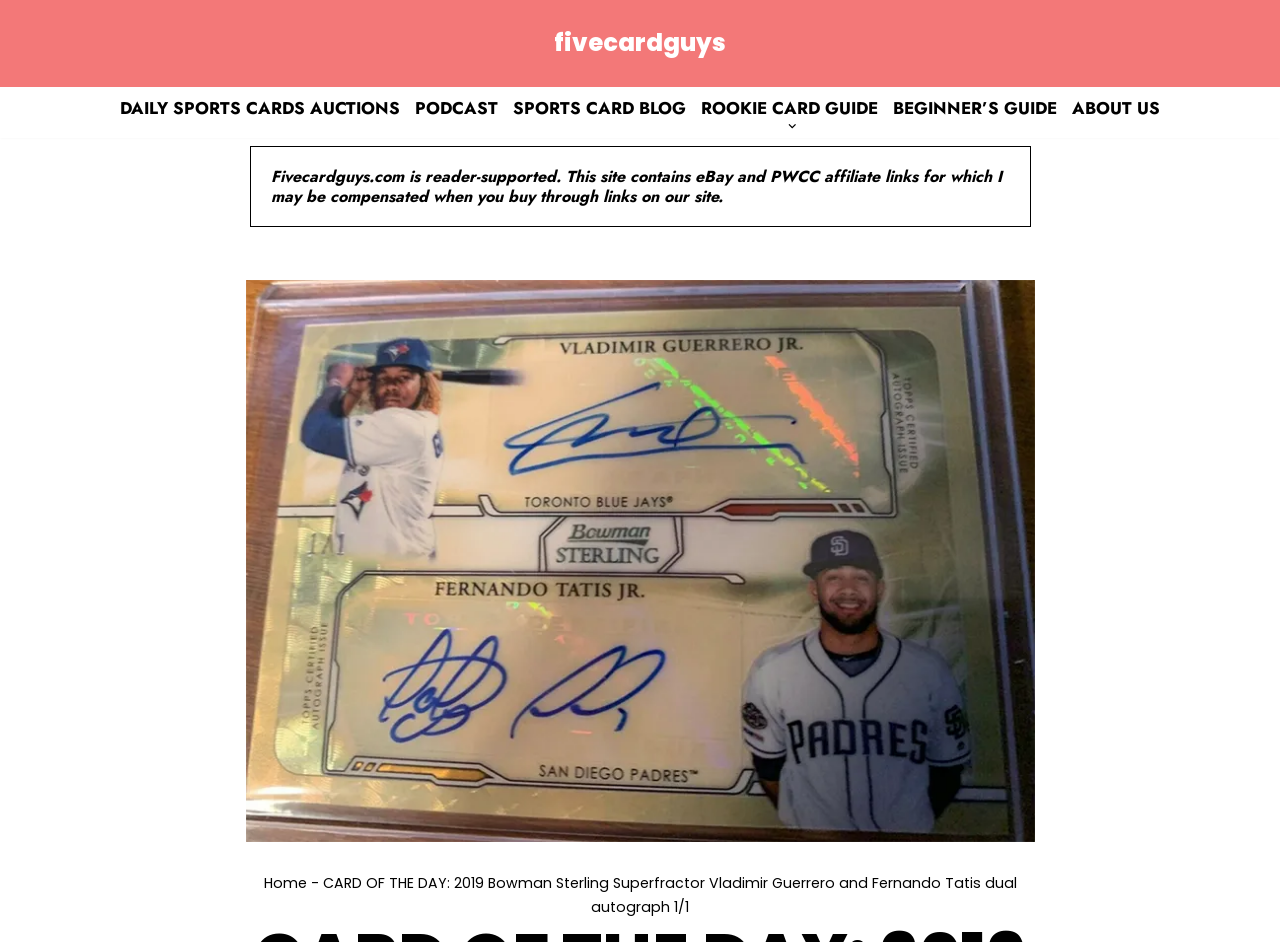Provide a one-word or short-phrase answer to the question:
How many main navigation menu items are there?

6